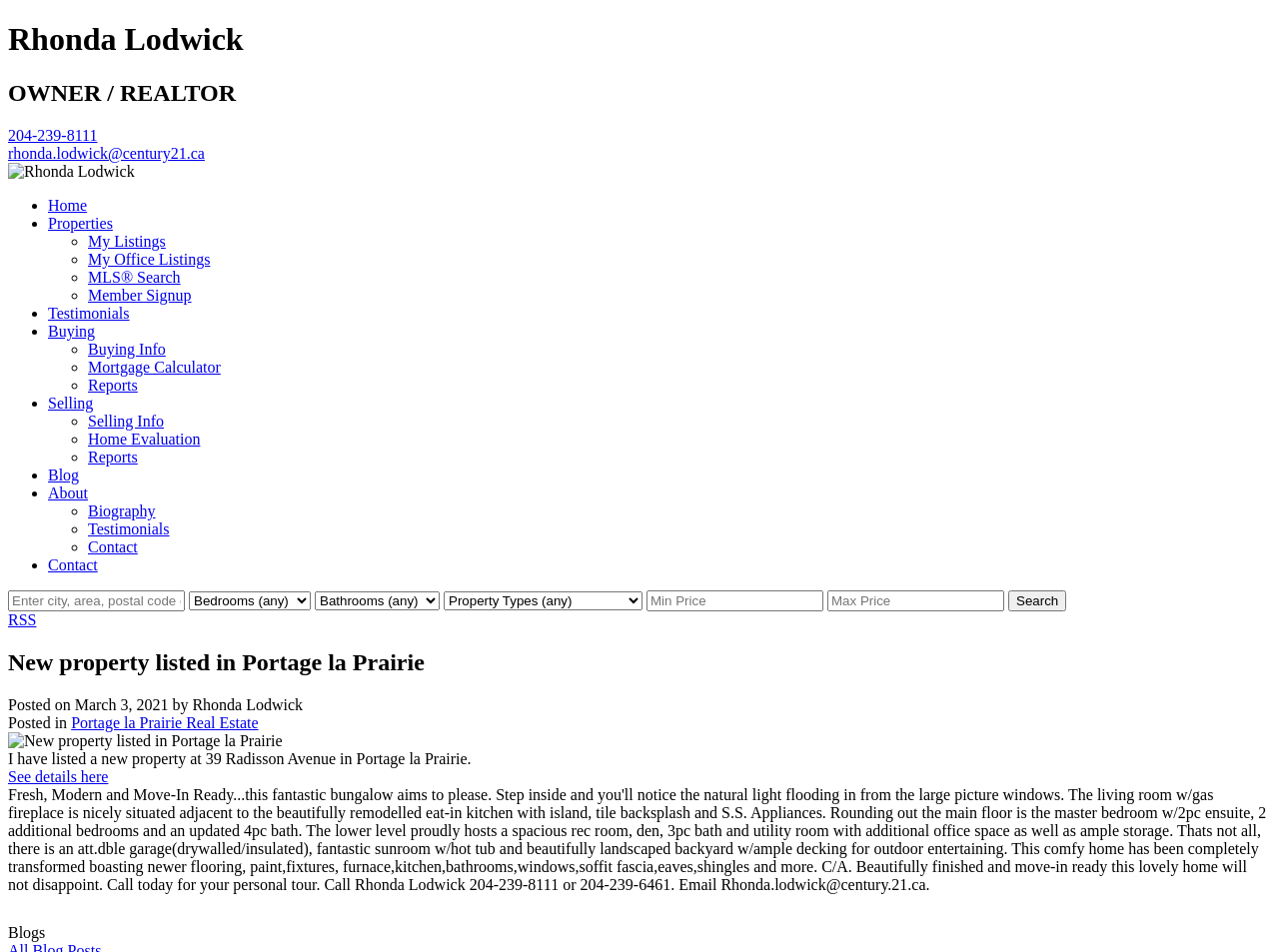Extract the bounding box of the UI element described as: "Testimonials".

[0.038, 0.32, 0.101, 0.338]